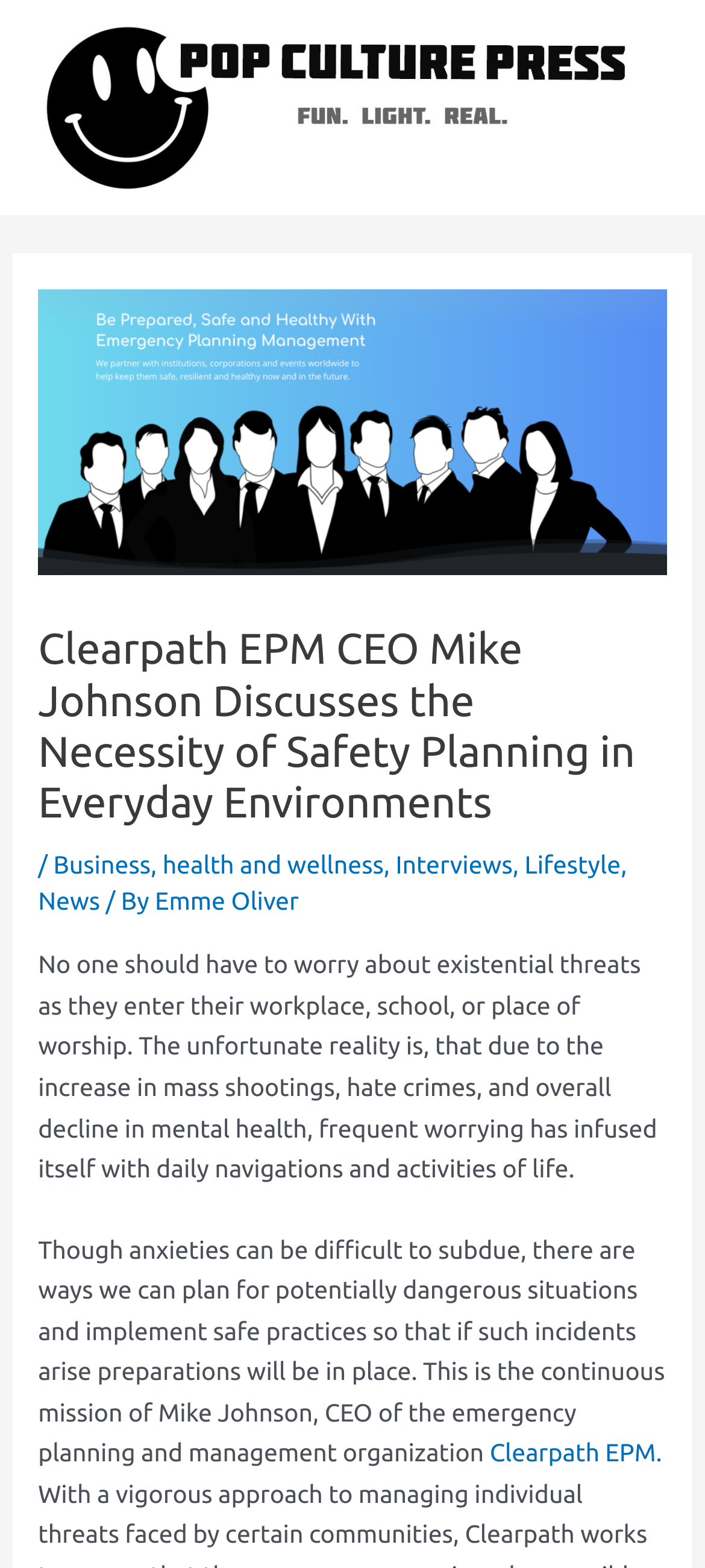What categories are related to the article?
Based on the visual information, provide a detailed and comprehensive answer.

The article is categorized under several topics, including Business, health and wellness, Interviews, Lifestyle, and News, which are all mentioned as links in the header section.